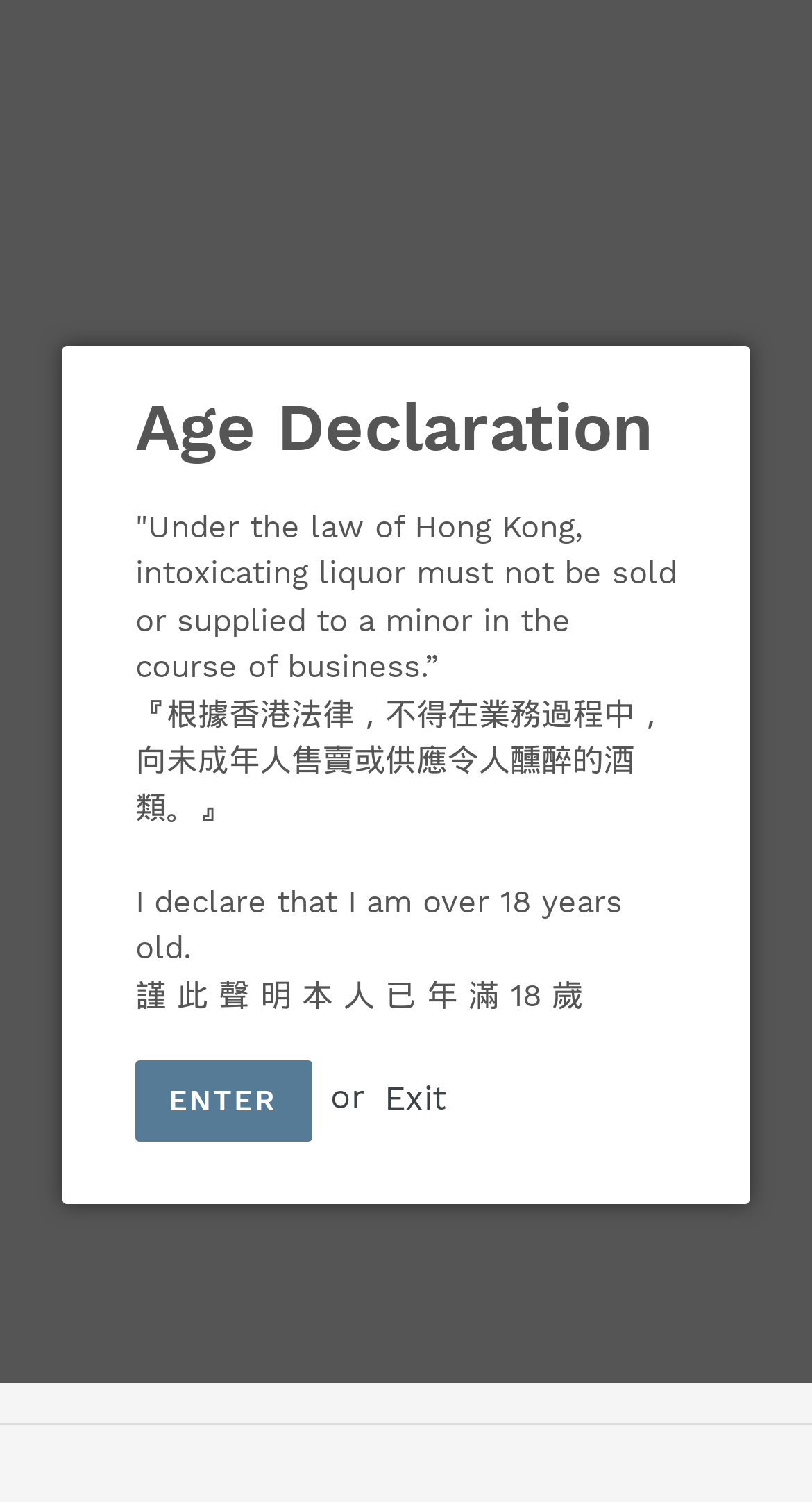Determine the bounding box coordinates of the clickable element to achieve the following action: 'View About Us'. Provide the coordinates as four float values between 0 and 1, formatted as [left, top, right, bottom].

[0.056, 0.156, 0.944, 0.21]